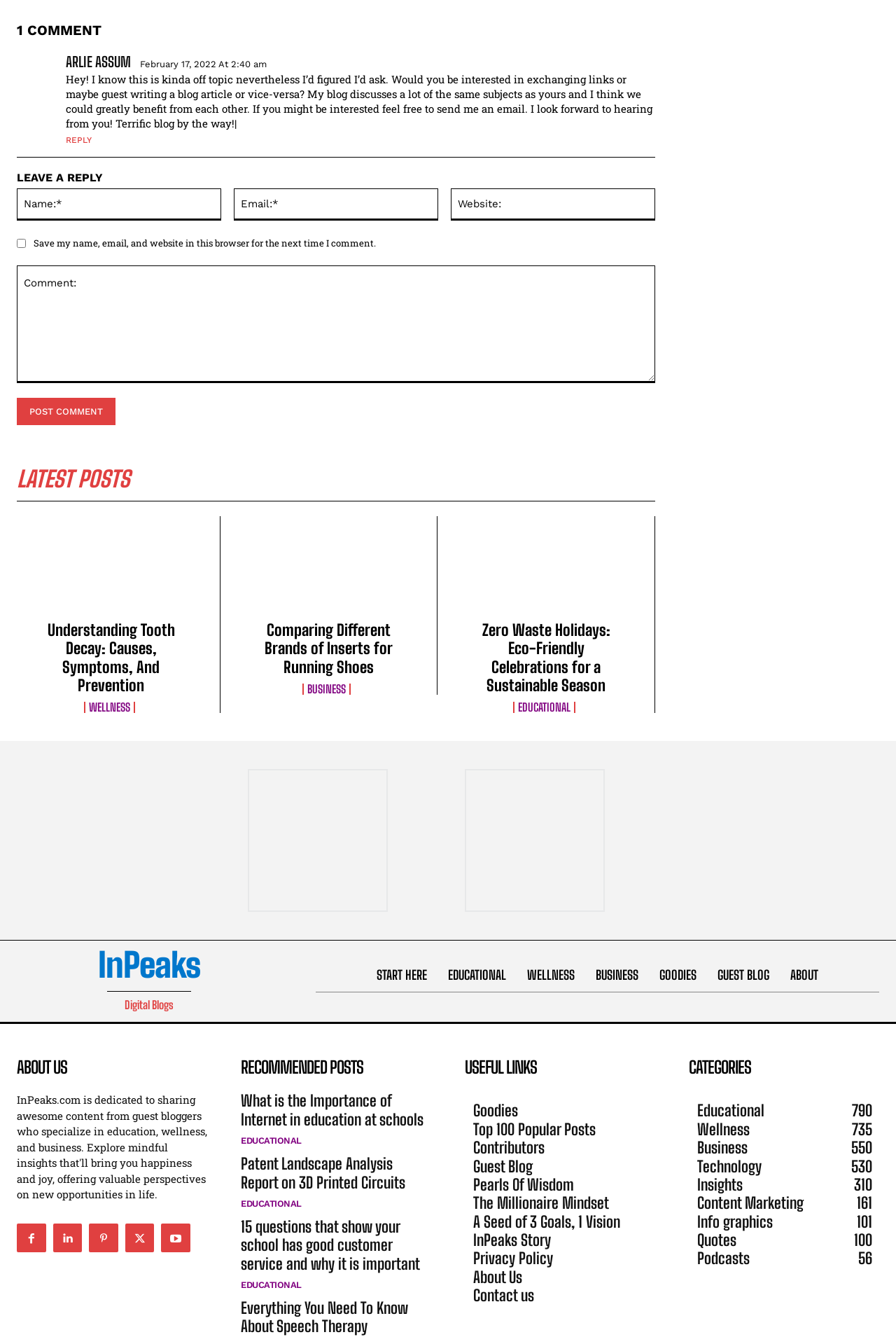Please find the bounding box coordinates of the element that must be clicked to perform the given instruction: "Leave a reply". The coordinates should be four float numbers from 0 to 1, i.e., [left, top, right, bottom].

[0.019, 0.128, 0.731, 0.137]